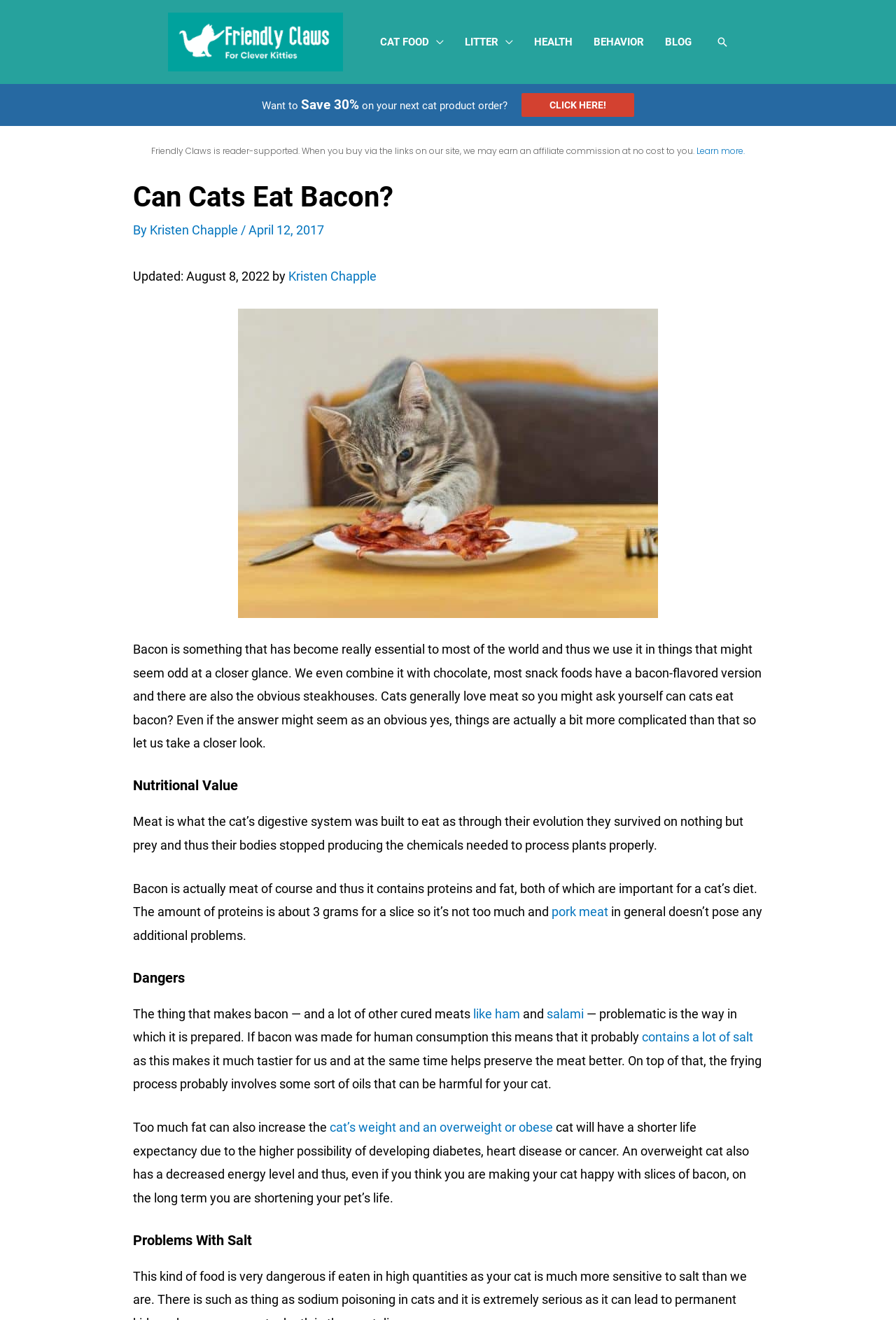Determine the bounding box coordinates of the clickable area required to perform the following instruction: "Learn more about affiliate commission". The coordinates should be represented as four float numbers between 0 and 1: [left, top, right, bottom].

[0.777, 0.11, 0.831, 0.119]